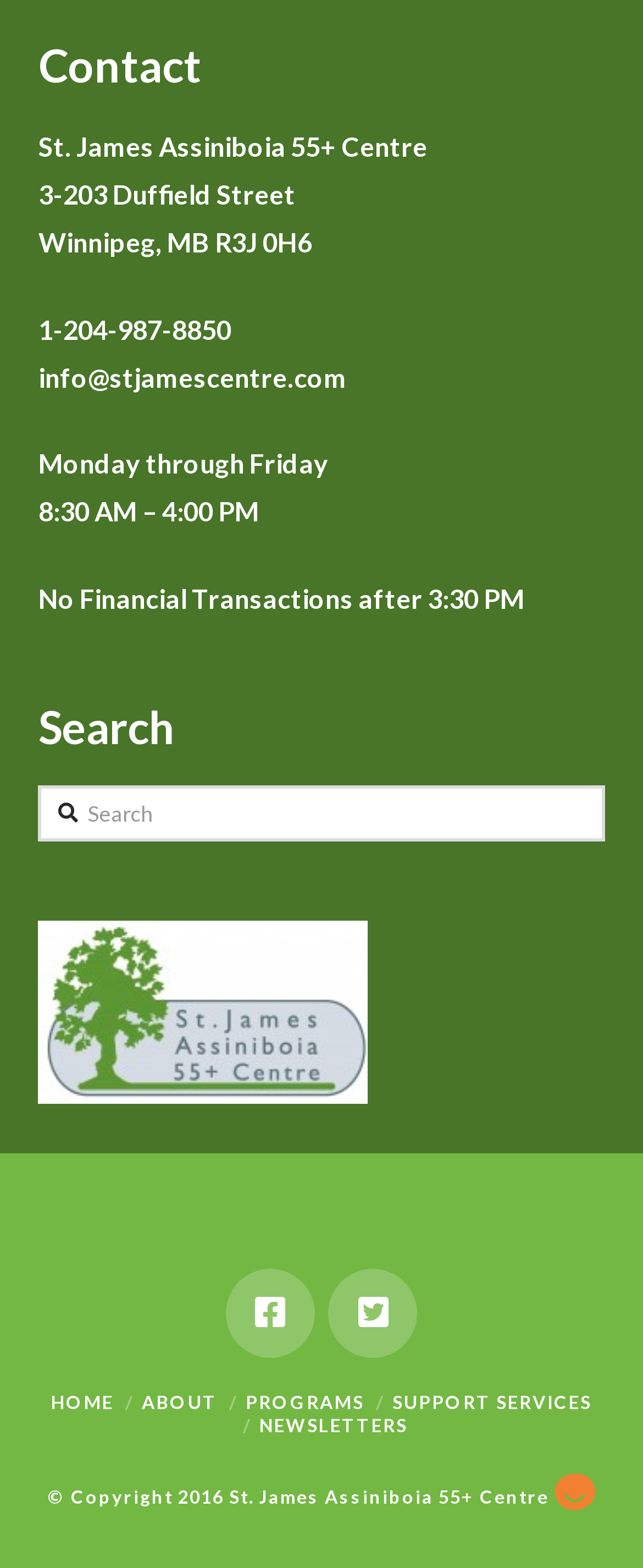Give a concise answer using one word or a phrase to the following question:
What is the email address of St. James Assiniboia 55+ Centre?

info@stjamescentre.com